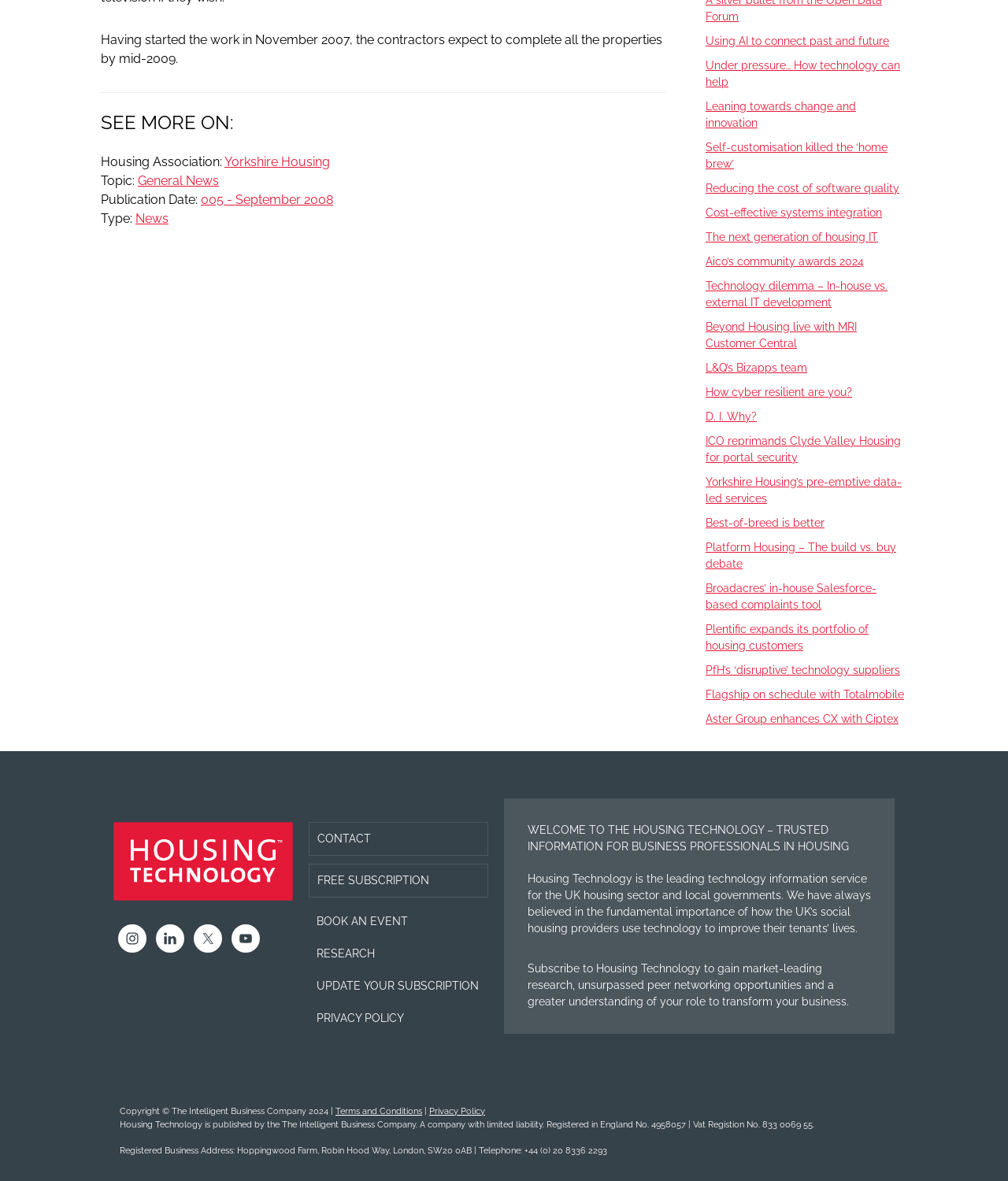Specify the bounding box coordinates (top-left x, top-left y, bottom-right x, bottom-right y) of the UI element in the screenshot that matches this description: Book an event

[0.306, 0.767, 0.484, 0.794]